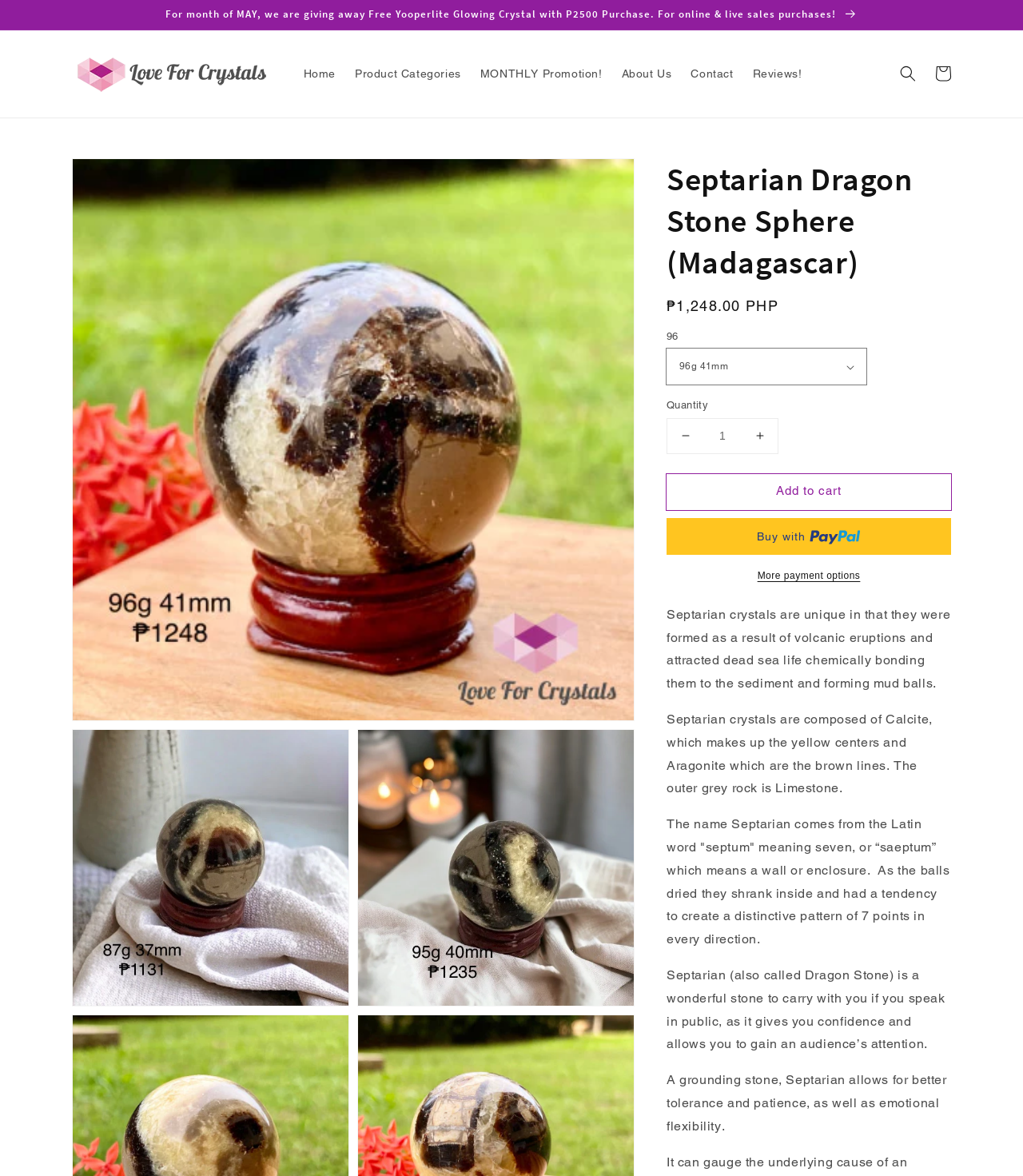Please pinpoint the bounding box coordinates for the region I should click to adhere to this instruction: "Open featured media in gallery view".

[0.071, 0.135, 0.62, 0.612]